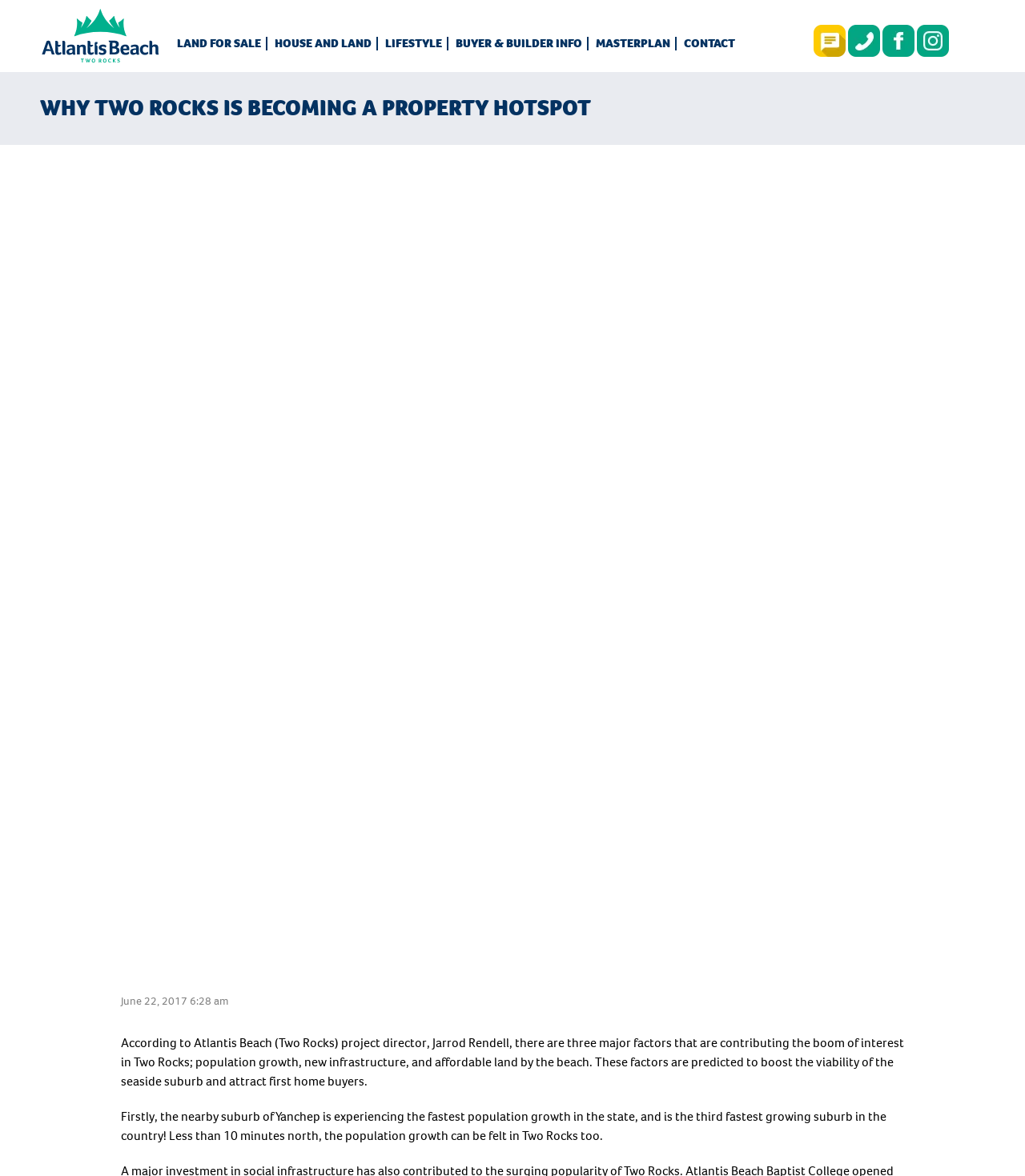How many social media links are there at the bottom of the page?
Please provide a single word or phrase as your answer based on the screenshot.

3